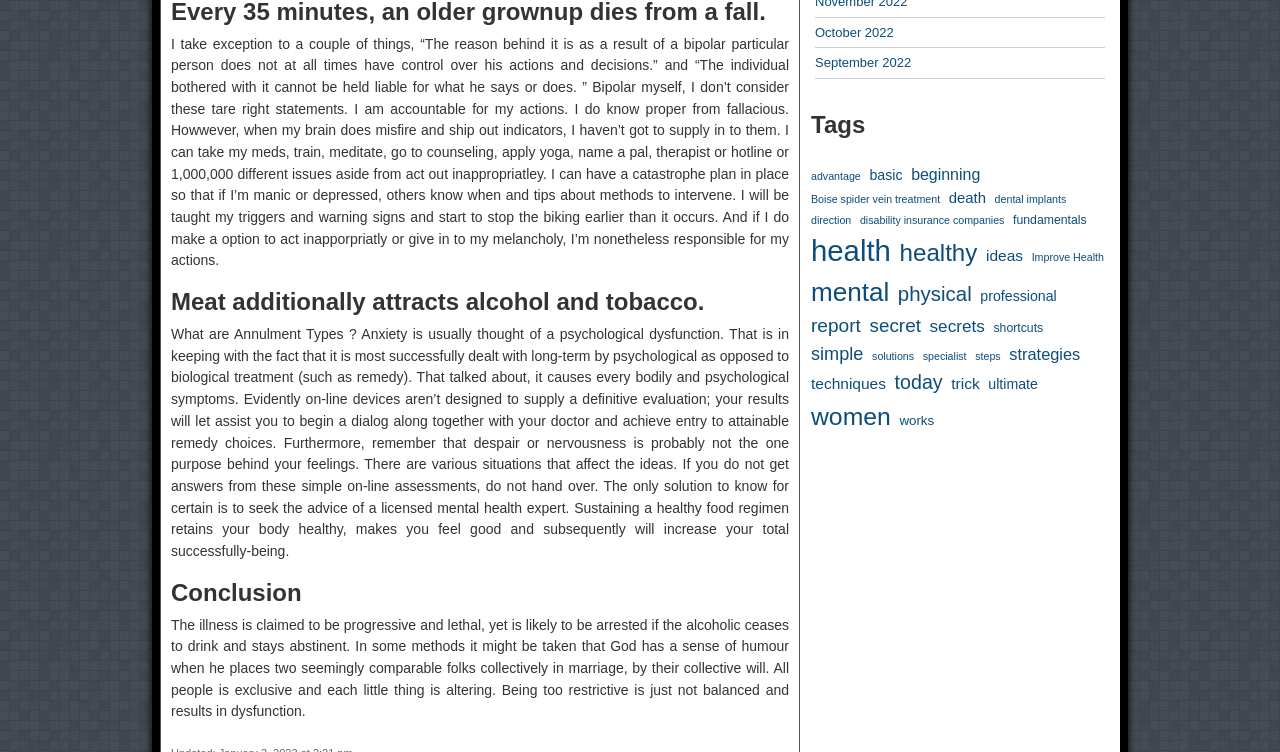Please identify the bounding box coordinates of the element I should click to complete this instruction: 'Click on the 'today' link'. The coordinates should be given as four float numbers between 0 and 1, like this: [left, top, right, bottom].

[0.699, 0.49, 0.736, 0.529]